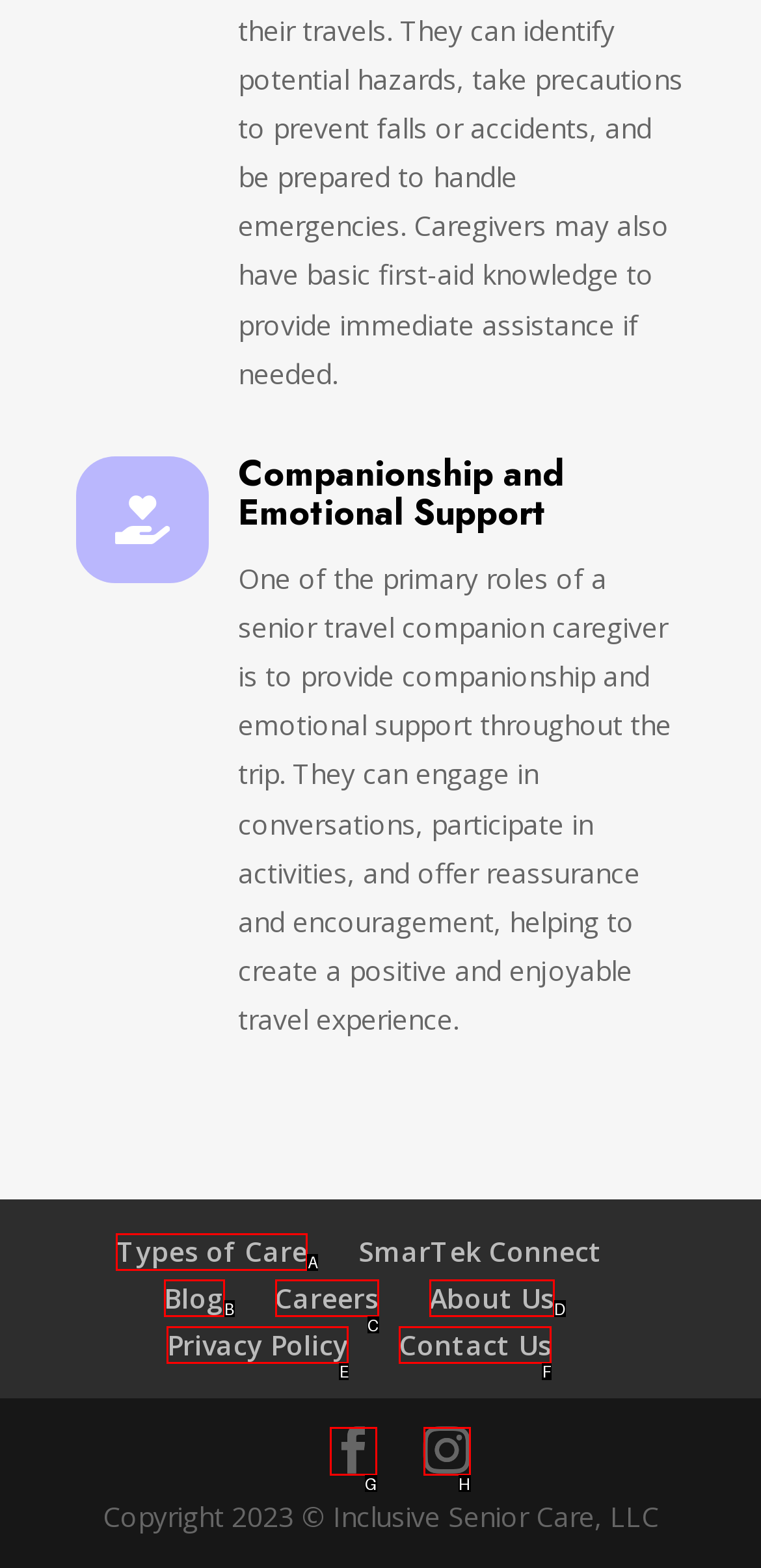Pick the HTML element that corresponds to the description: Types of Care
Answer with the letter of the correct option from the given choices directly.

A